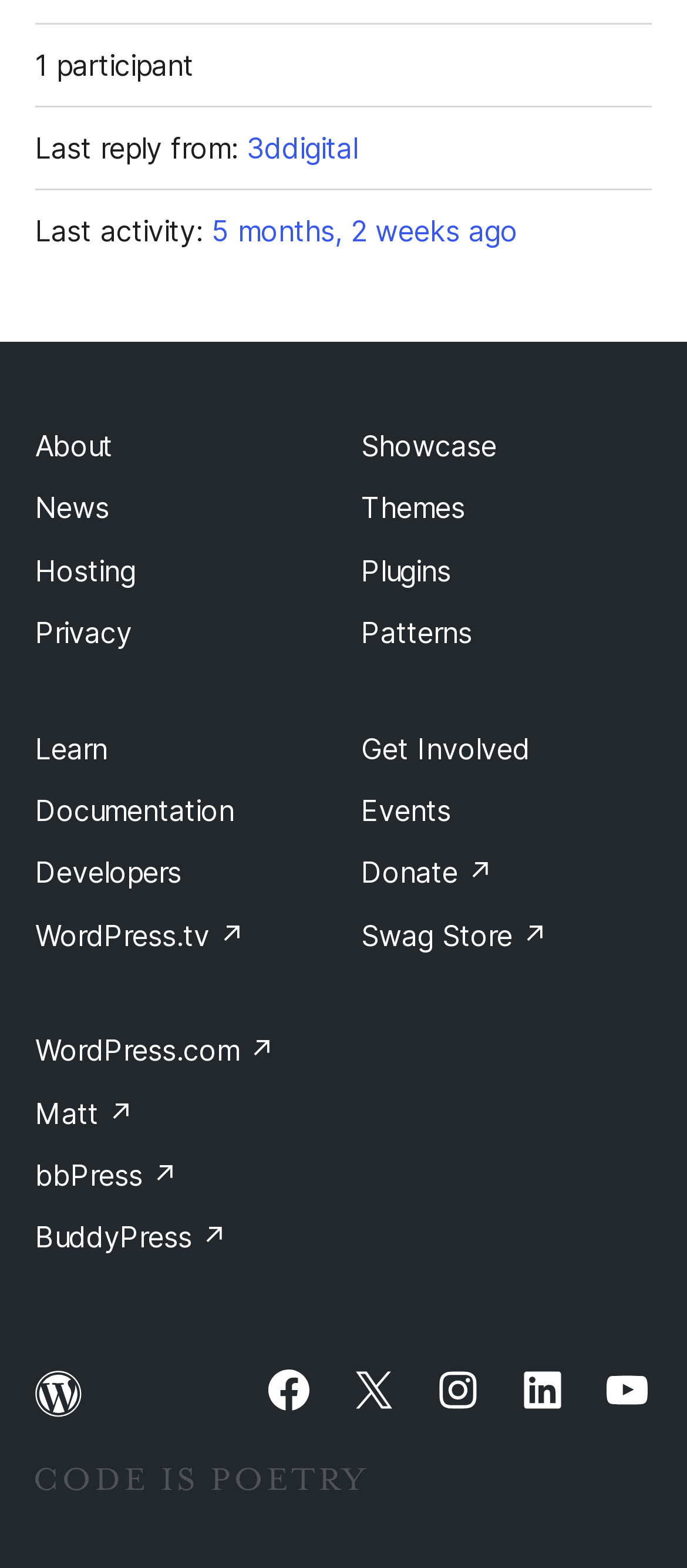Find and specify the bounding box coordinates that correspond to the clickable region for the instruction: "Check the latest news".

[0.051, 0.313, 0.159, 0.335]